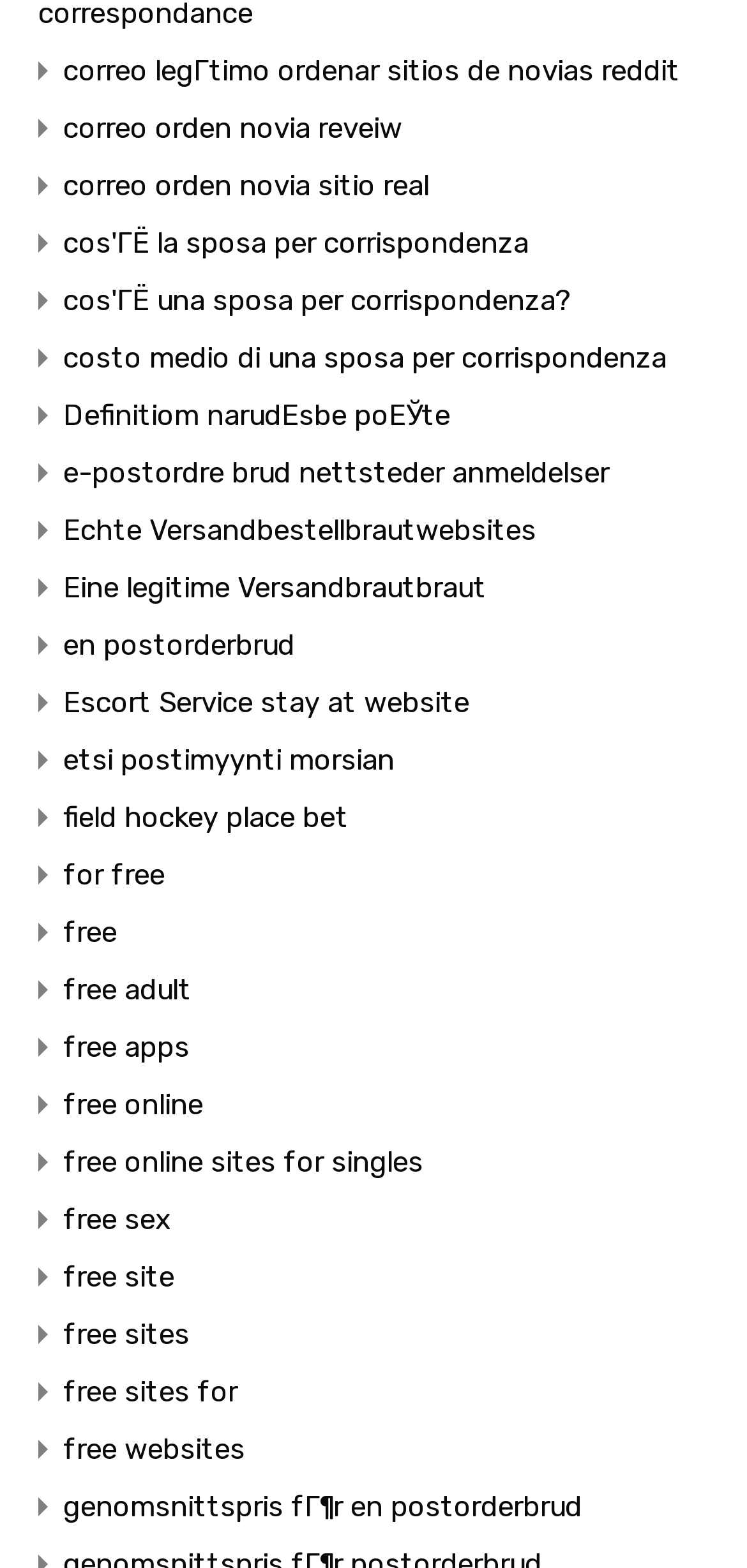Bounding box coordinates are specified in the format (top-left x, top-left y, bottom-right x, bottom-right y). All values are floating point numbers bounded between 0 and 1. Please provide the bounding box coordinate of the region this sentence describes: correo orden novia reveiw

[0.085, 0.063, 0.538, 0.1]